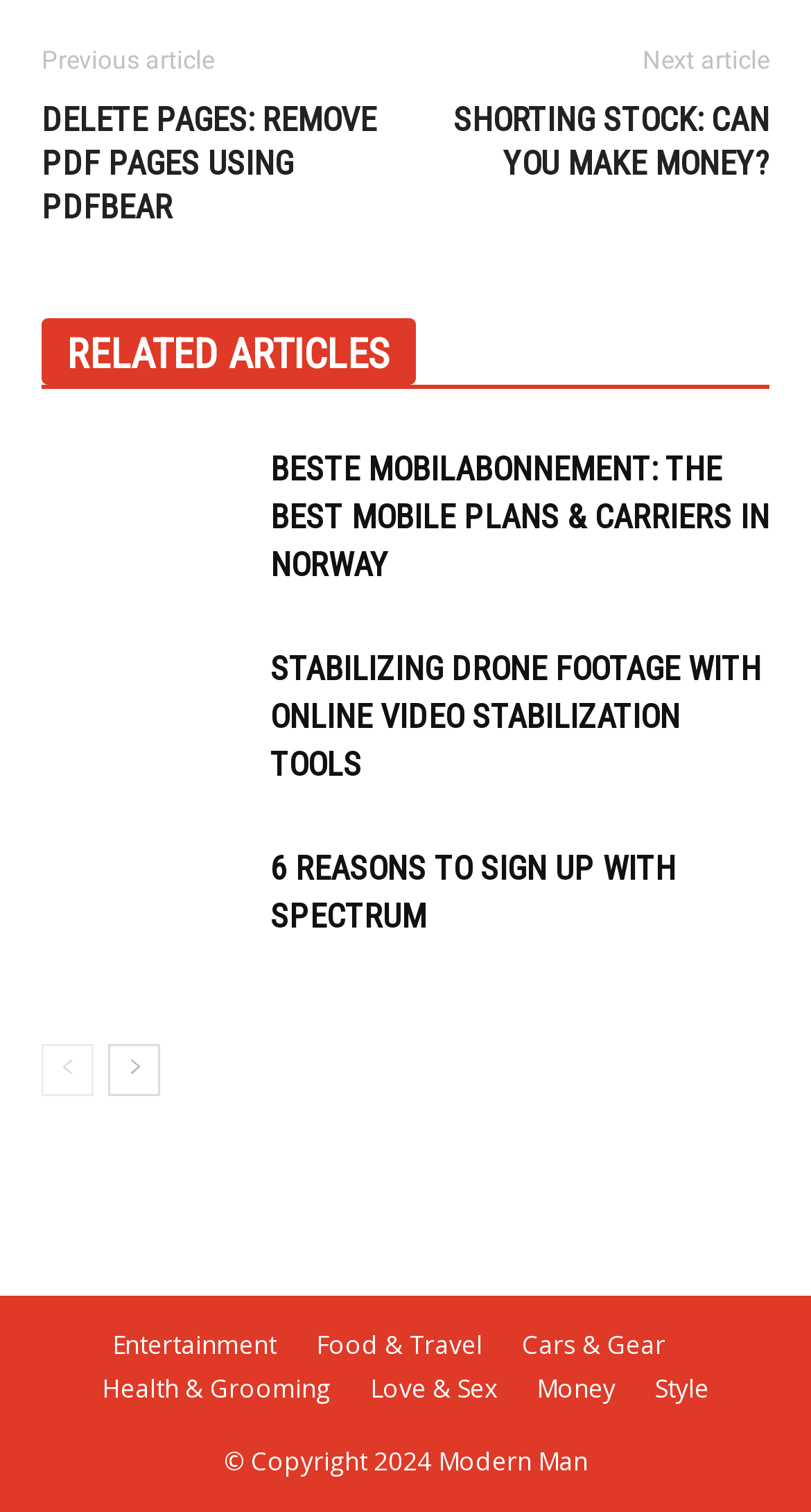Please find and report the bounding box coordinates of the element to click in order to perform the following action: "Browse 'Entertainment'". The coordinates should be expressed as four float numbers between 0 and 1, in the format [left, top, right, bottom].

[0.138, 0.878, 0.341, 0.903]